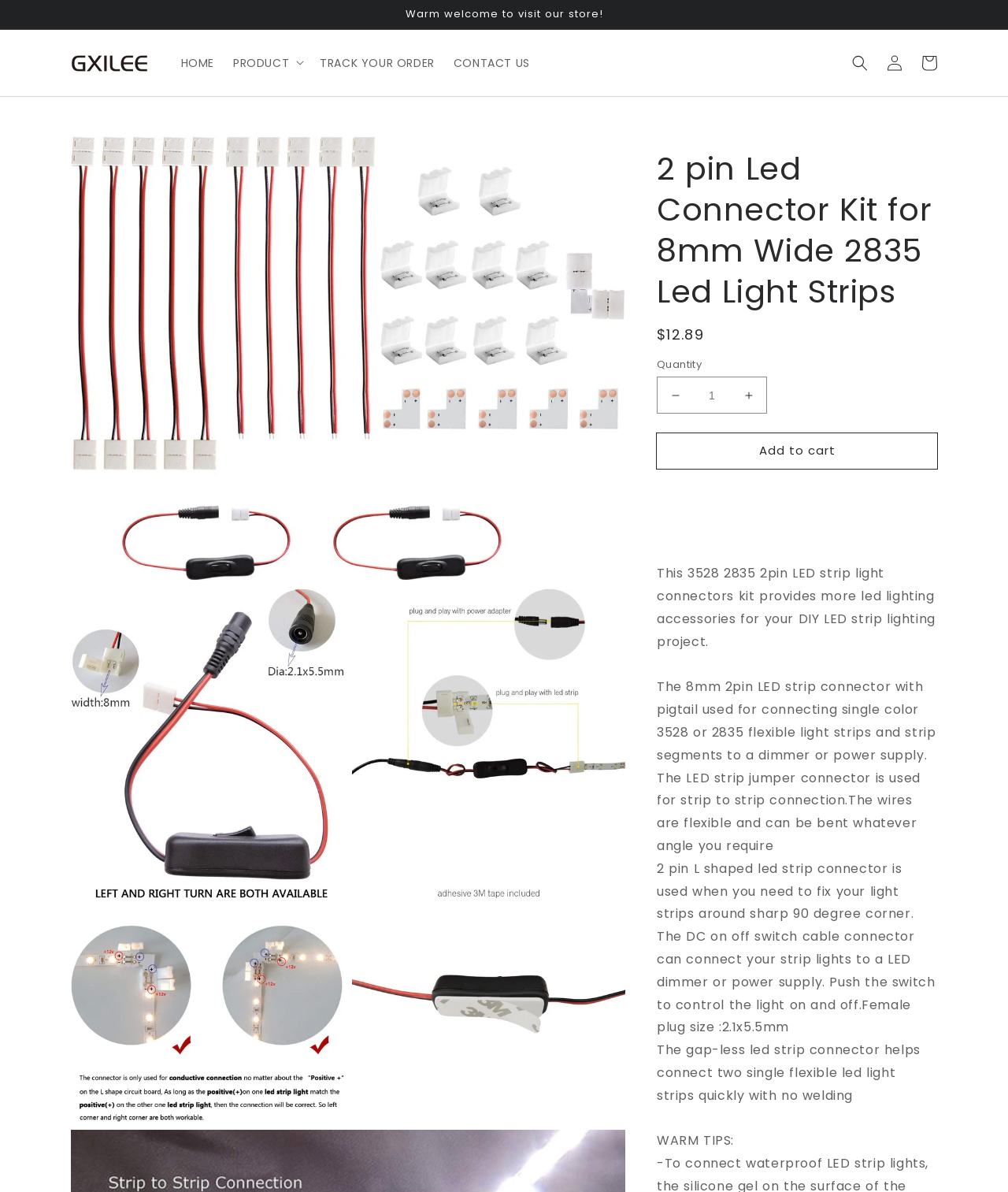For the element described, predict the bounding box coordinates as (top-left x, top-left y, bottom-right x, bottom-right y). All values should be between 0 and 1. Element description: Skip to product information

[0.07, 0.114, 0.163, 0.143]